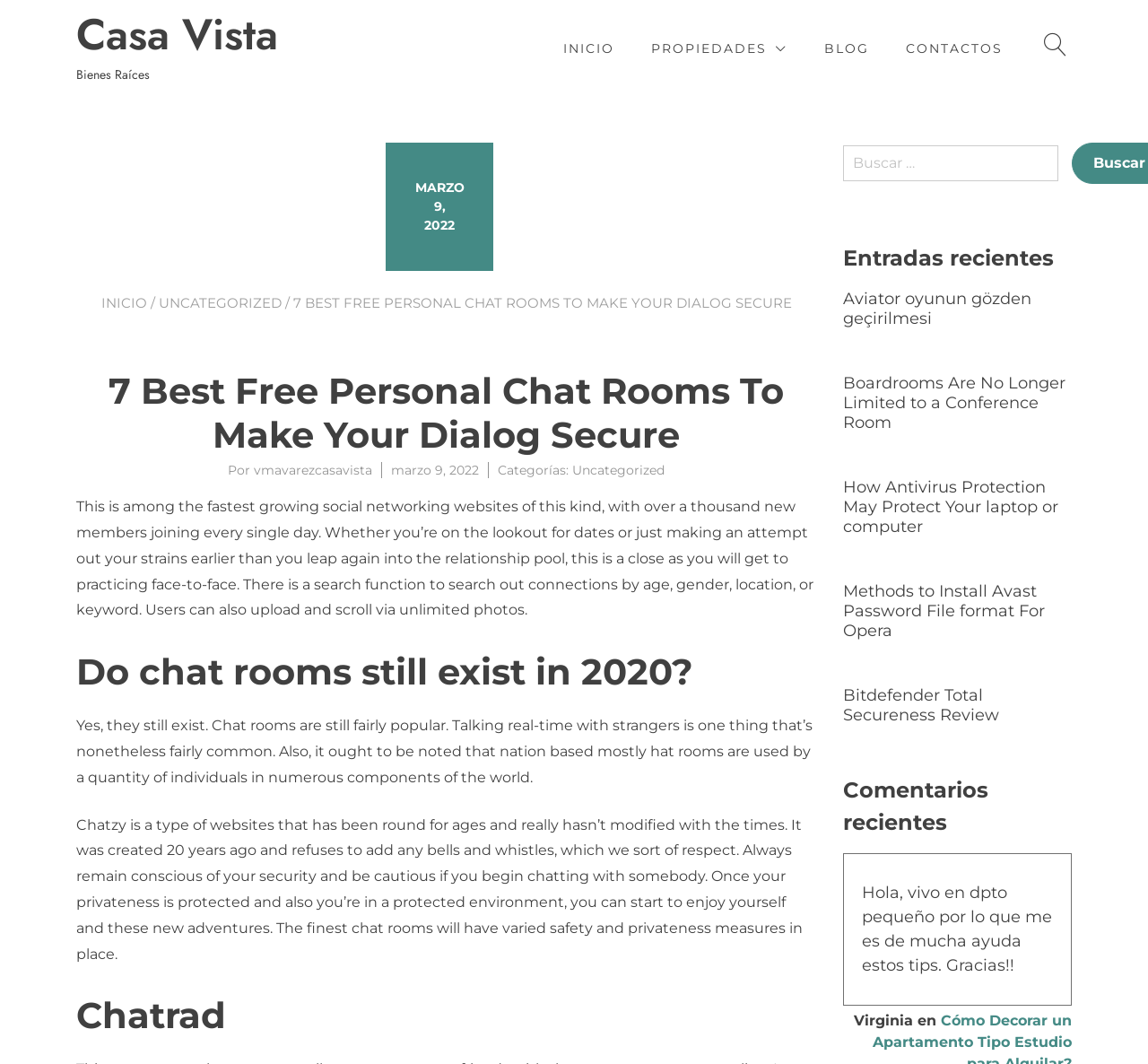Locate the bounding box of the UI element described in the following text: "Casa Vista".

[0.066, 0.013, 0.316, 0.053]